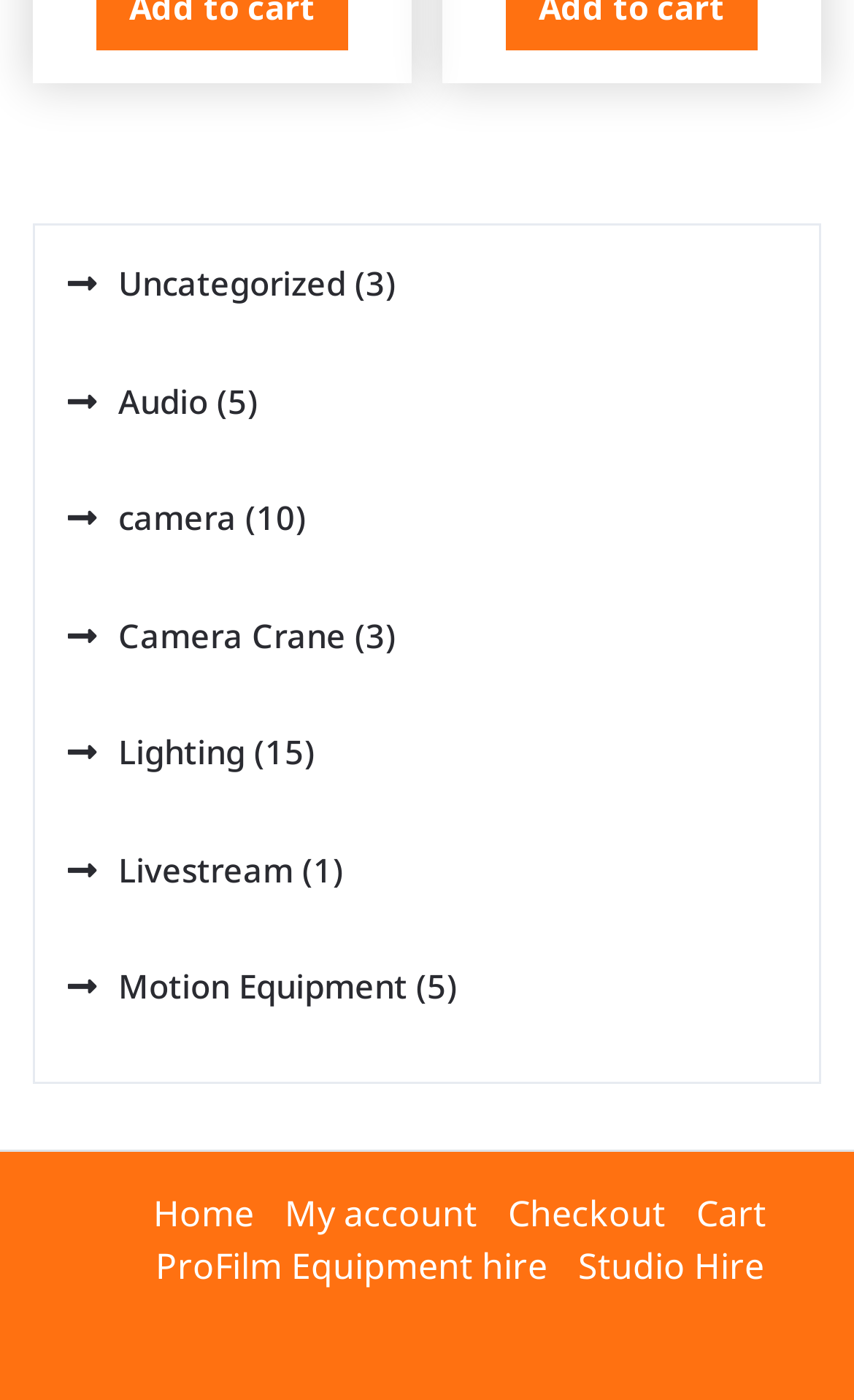Using the element description: "Home", determine the bounding box coordinates for the specified UI element. The coordinates should be four float numbers between 0 and 1, [left, top, right, bottom].

[0.179, 0.849, 0.297, 0.883]